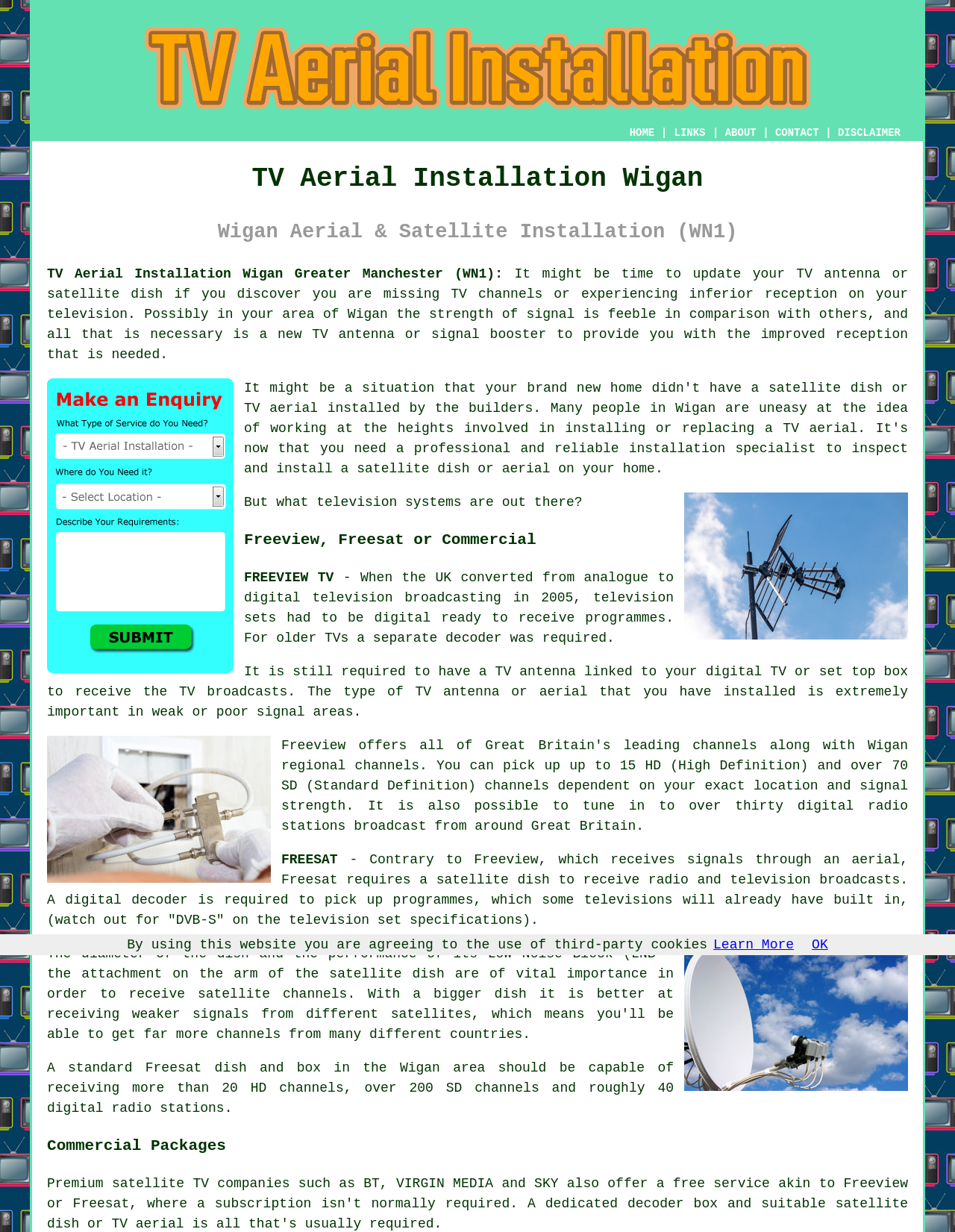Give a succinct answer to this question in a single word or phrase: 
What is required to receive Freesat signals?

Satellite dish